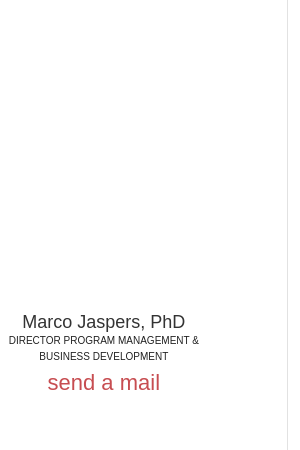What type of products does BioConnection specialize in?
Based on the image, provide a one-word or brief-phrase response.

Sterile drug products